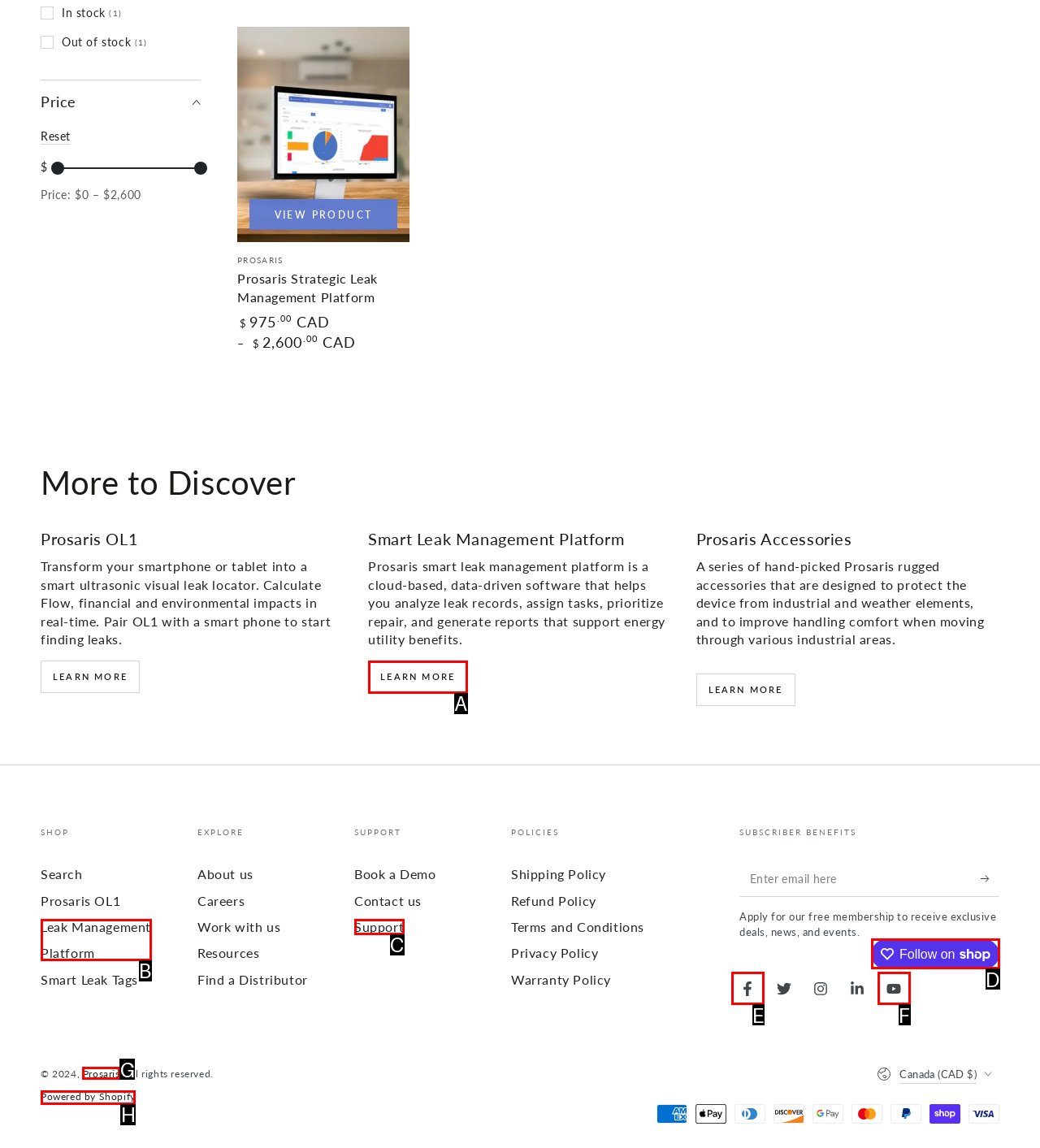Identify the letter of the option that best matches the following description: Leak Management Platform. Respond with the letter directly.

B